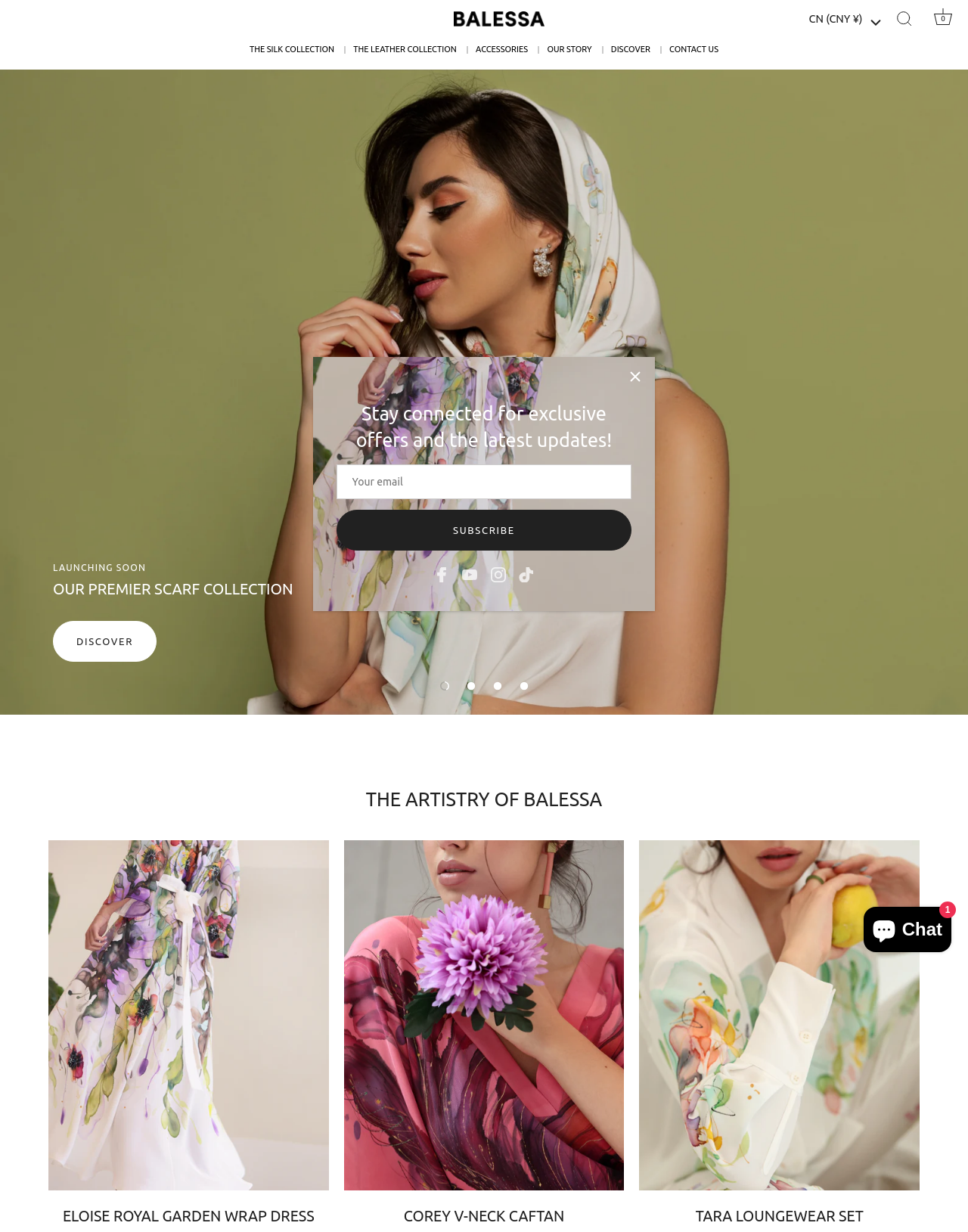Please provide the bounding box coordinates for the UI element as described: "Search". The coordinates must be four floats between 0 and 1, represented as [left, top, right, bottom].

None